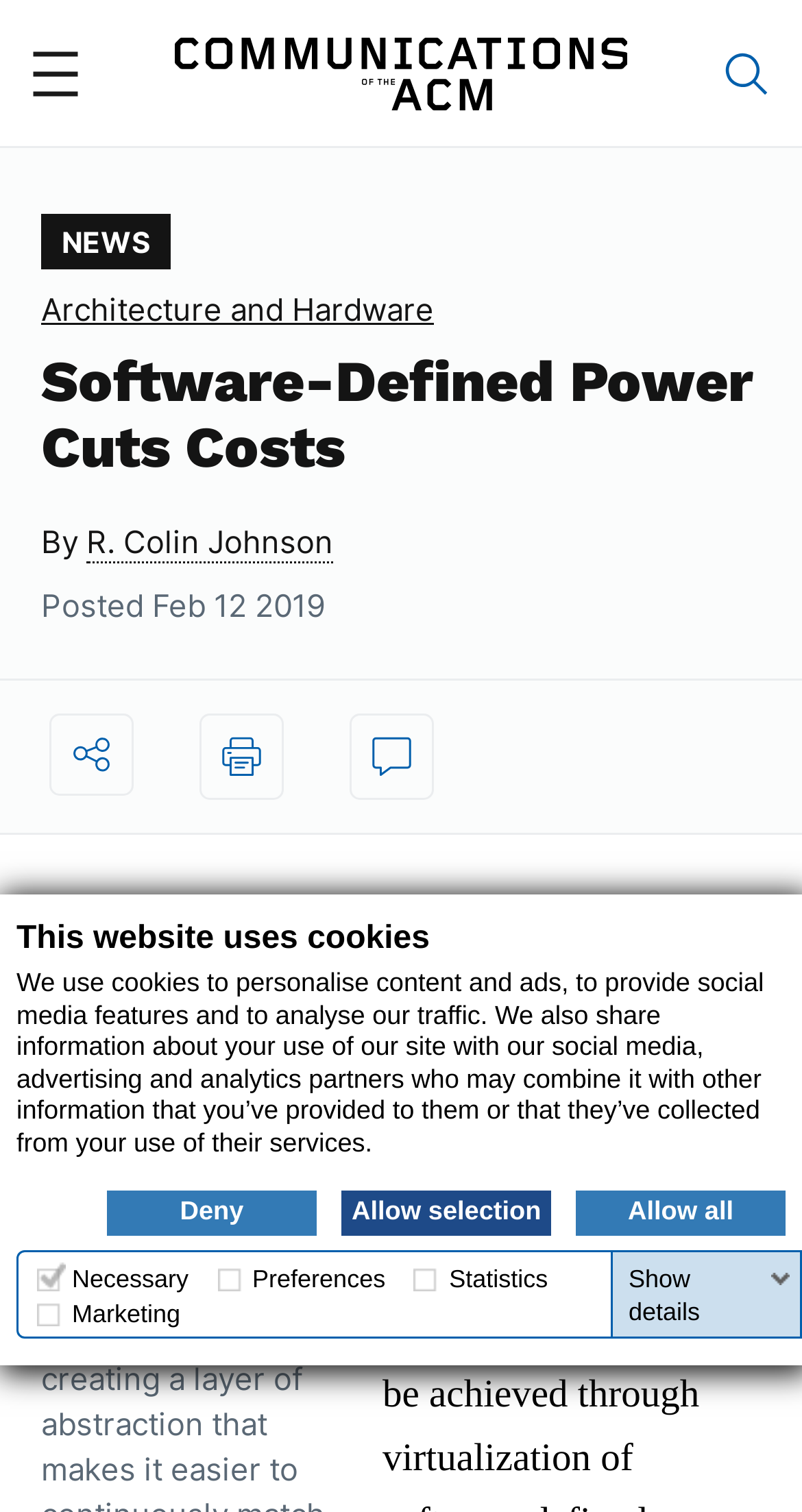Reply to the question with a brief word or phrase: When was the article posted?

Feb 12 2019